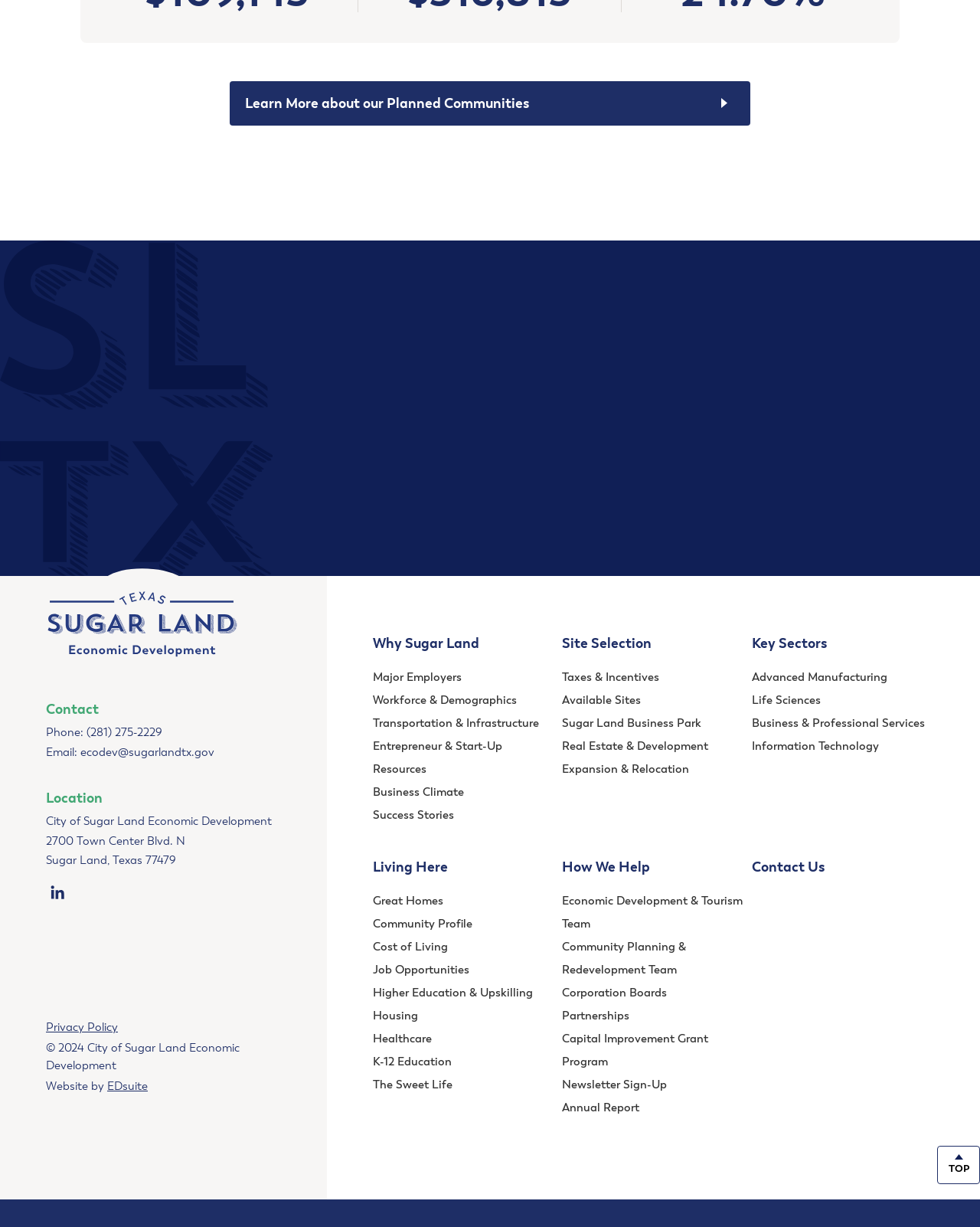What is the email address to contact?
Refer to the image and provide a thorough answer to the question.

I found the email address by looking at the contact information section, where it says 'Email:' followed by the address 'ecodev@sugarlandtx.gov'.